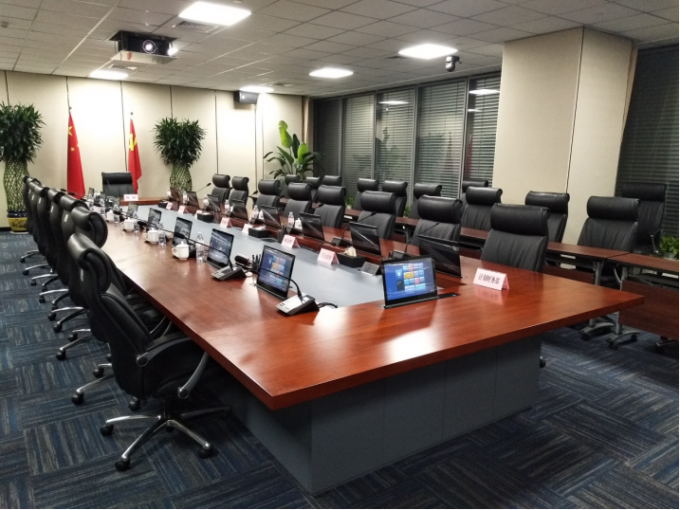What is the significance of the red flags on the wall?
Using the screenshot, give a one-word or short phrase answer.

Formal atmosphere